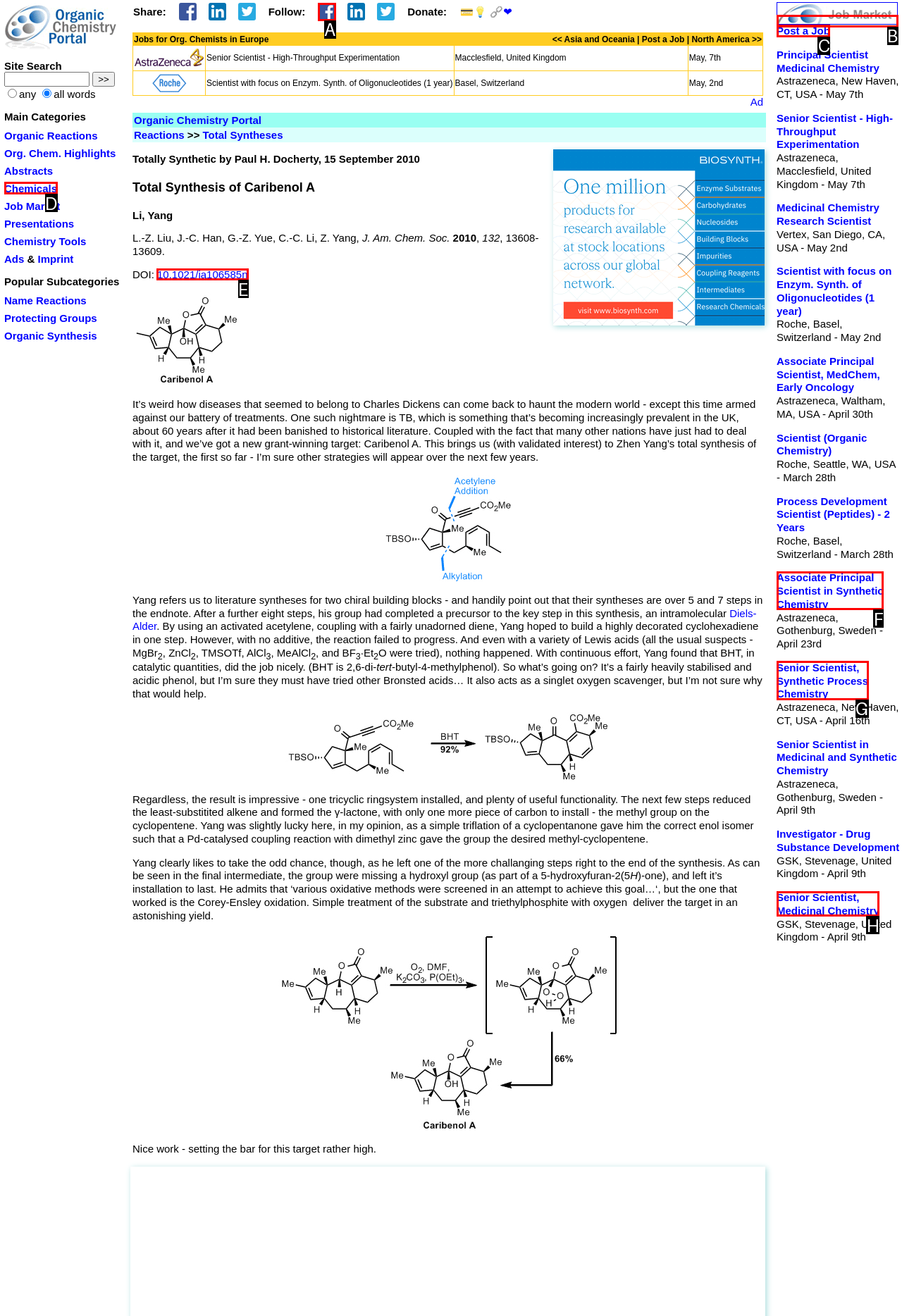Which option should I select to accomplish the task: Click on the 'DOI: 10.1021/ja106585n' link? Respond with the corresponding letter from the given choices.

E